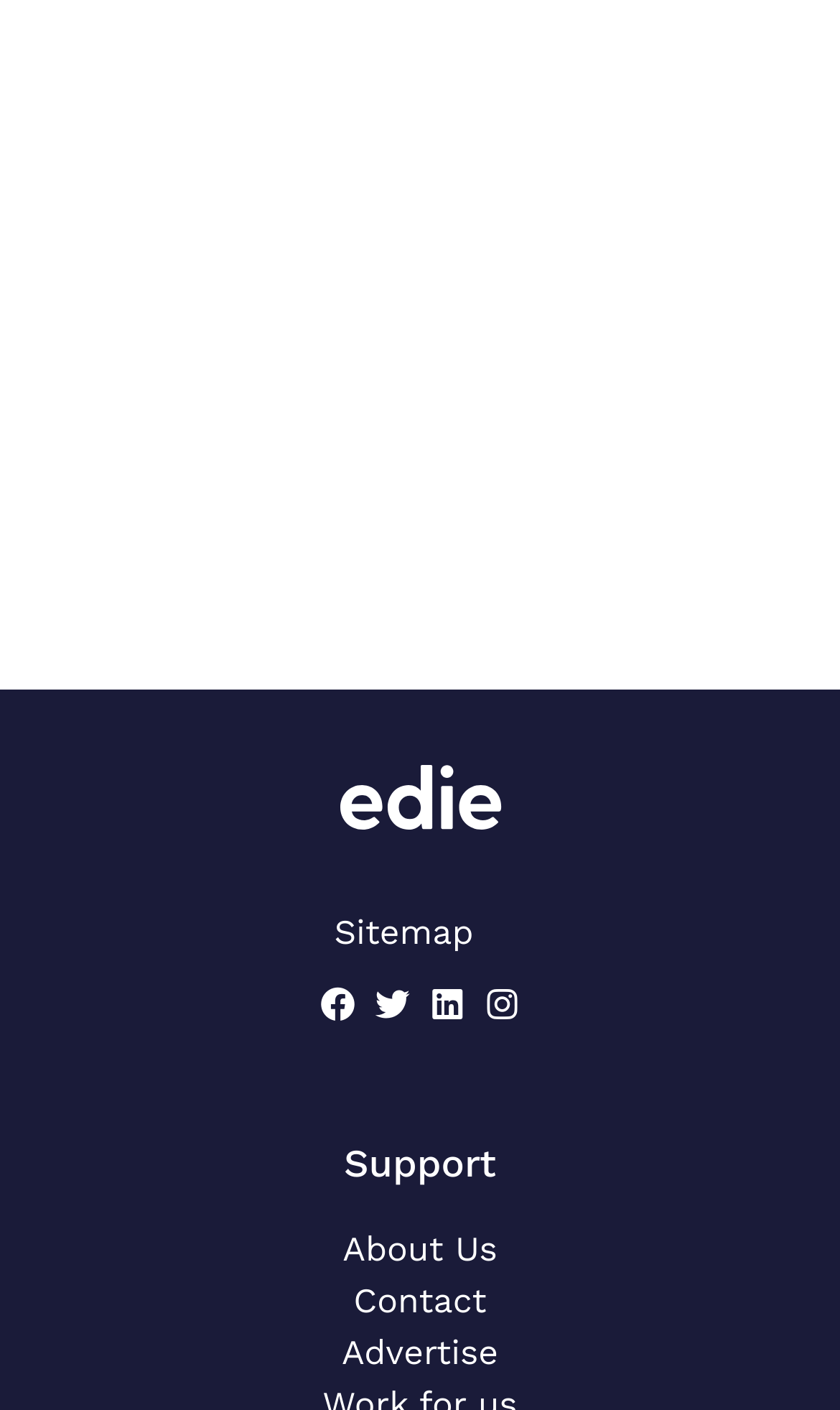Specify the bounding box coordinates of the element's region that should be clicked to achieve the following instruction: "Follow on Twitter". The bounding box coordinates consist of four float numbers between 0 and 1, in the format [left, top, right, bottom].

None